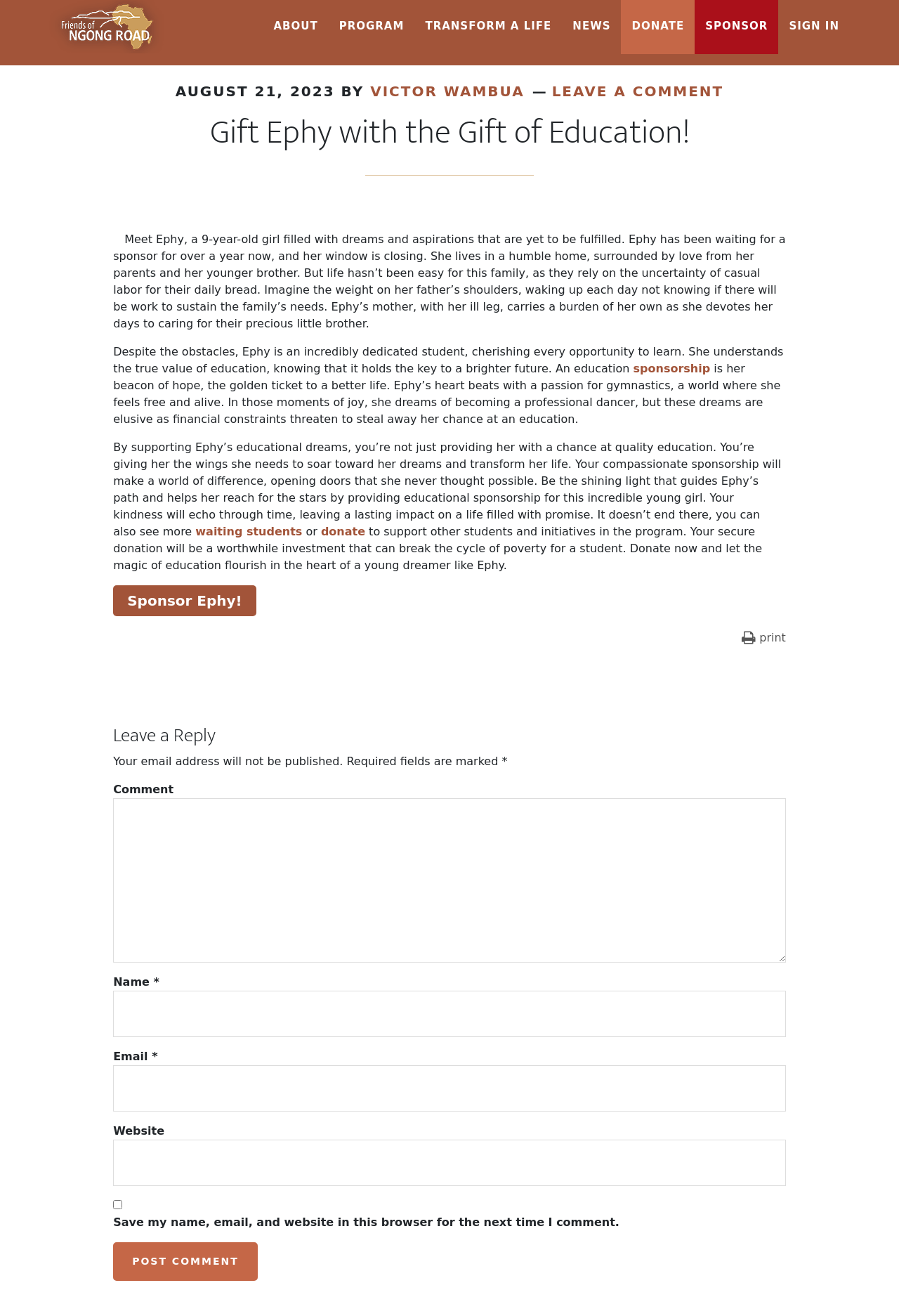Use a single word or phrase to answer the question: What is Ephy's passion?

Gymnastics